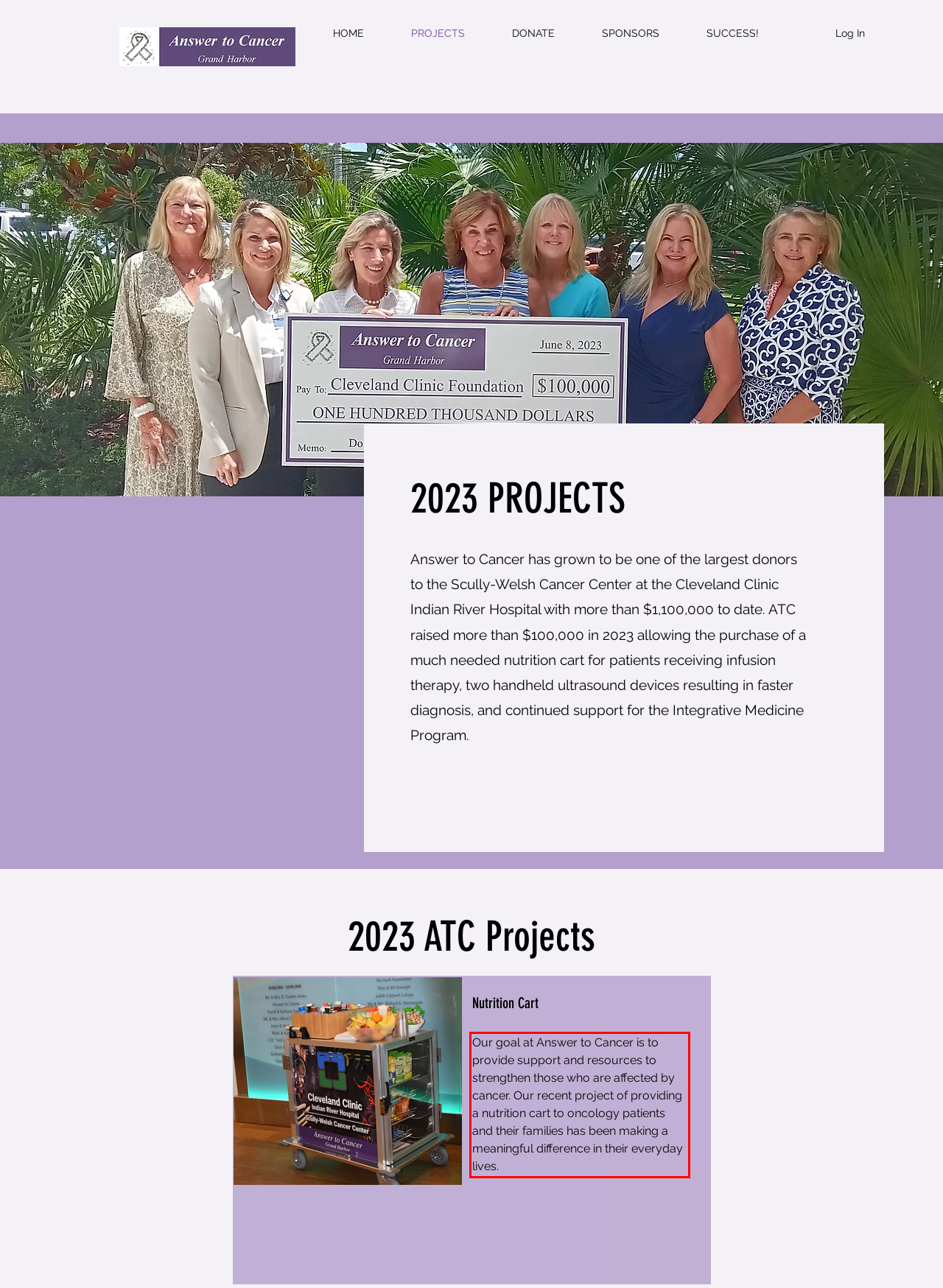You have a screenshot of a webpage with a red bounding box. Identify and extract the text content located inside the red bounding box.

Our goal at Answer to Cancer is to provide support and resources to strengthen those who are affected by cancer. Our recent project of providing a nutrition cart to oncology patients and their families has been making a meaningful difference in their everyday lives.